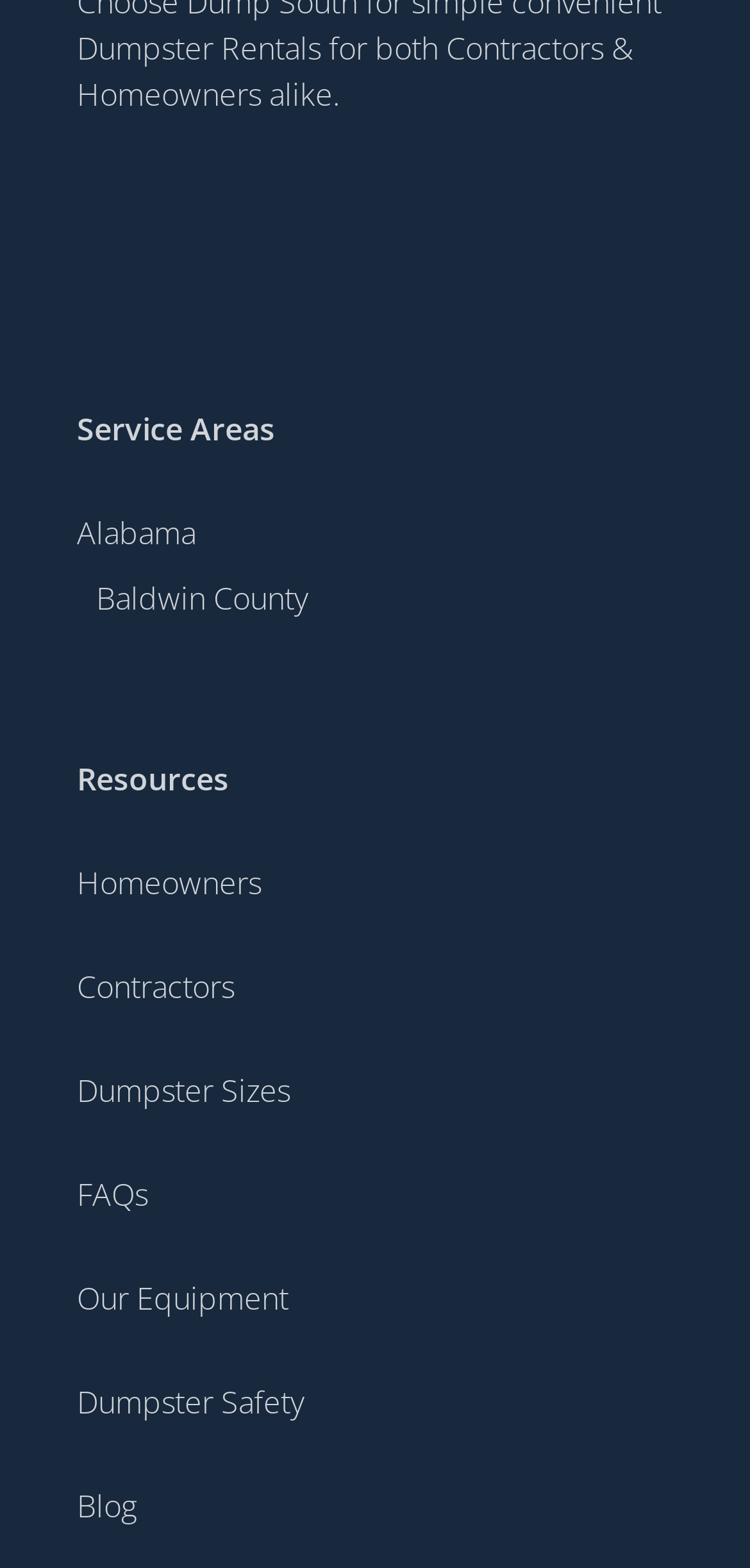Find the bounding box coordinates of the clickable area required to complete the following action: "Learn about Dumpster Sizes".

[0.103, 0.682, 0.387, 0.709]